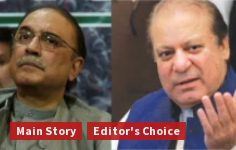What is the name of the party led by Nawaz Sharif?
Based on the visual information, provide a detailed and comprehensive answer.

The caption states that Nawaz Sharif, the leader of the Pakistan Muslim League-Nawaz (PML-N) and a three-time former prime minister, is depicted on the right.